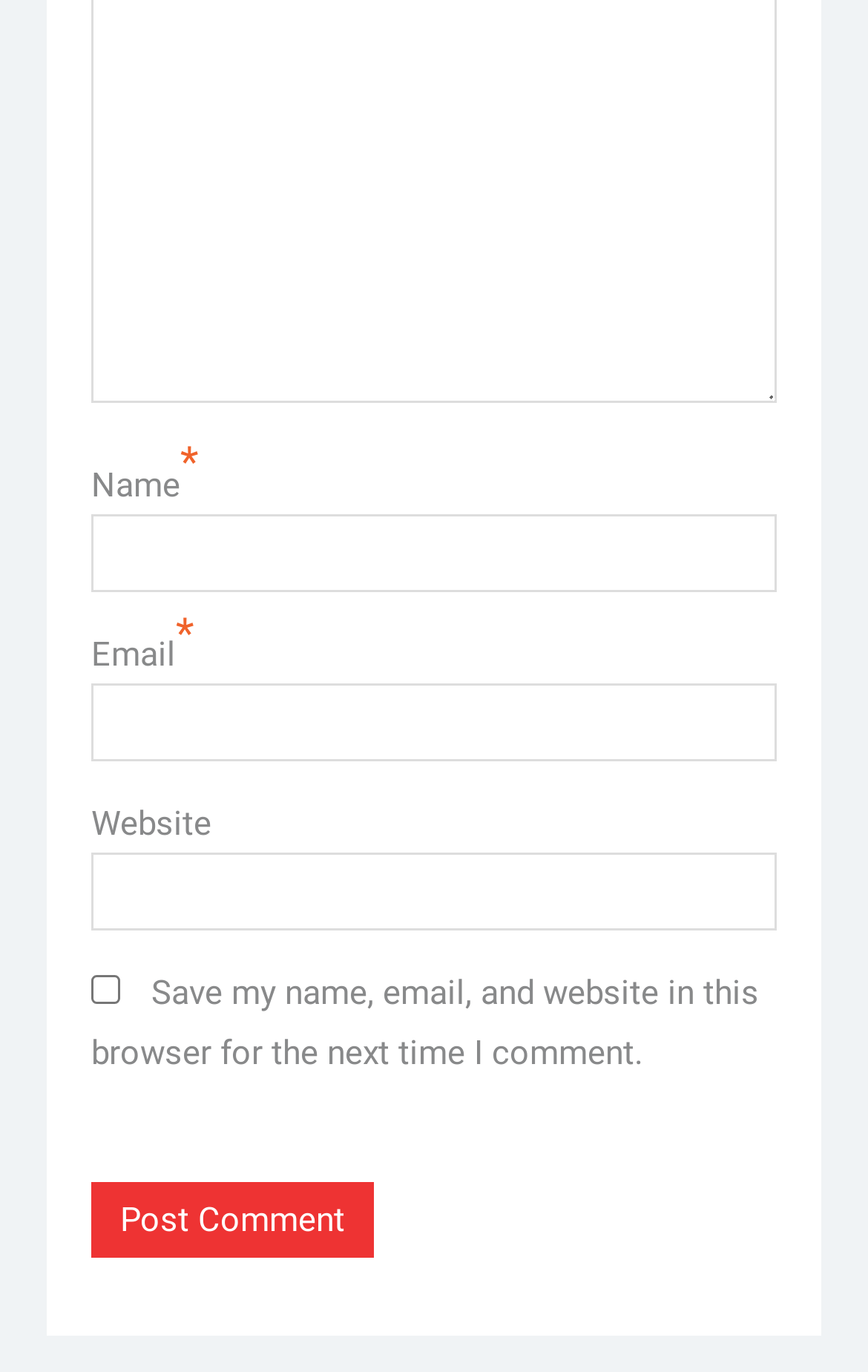Please analyze the image and provide a thorough answer to the question:
What is the purpose of the checkbox?

The checkbox has a label 'Save my name, email, and website in this browser for the next time I comment.' which indicates its purpose is to save the user's comment information for future use.